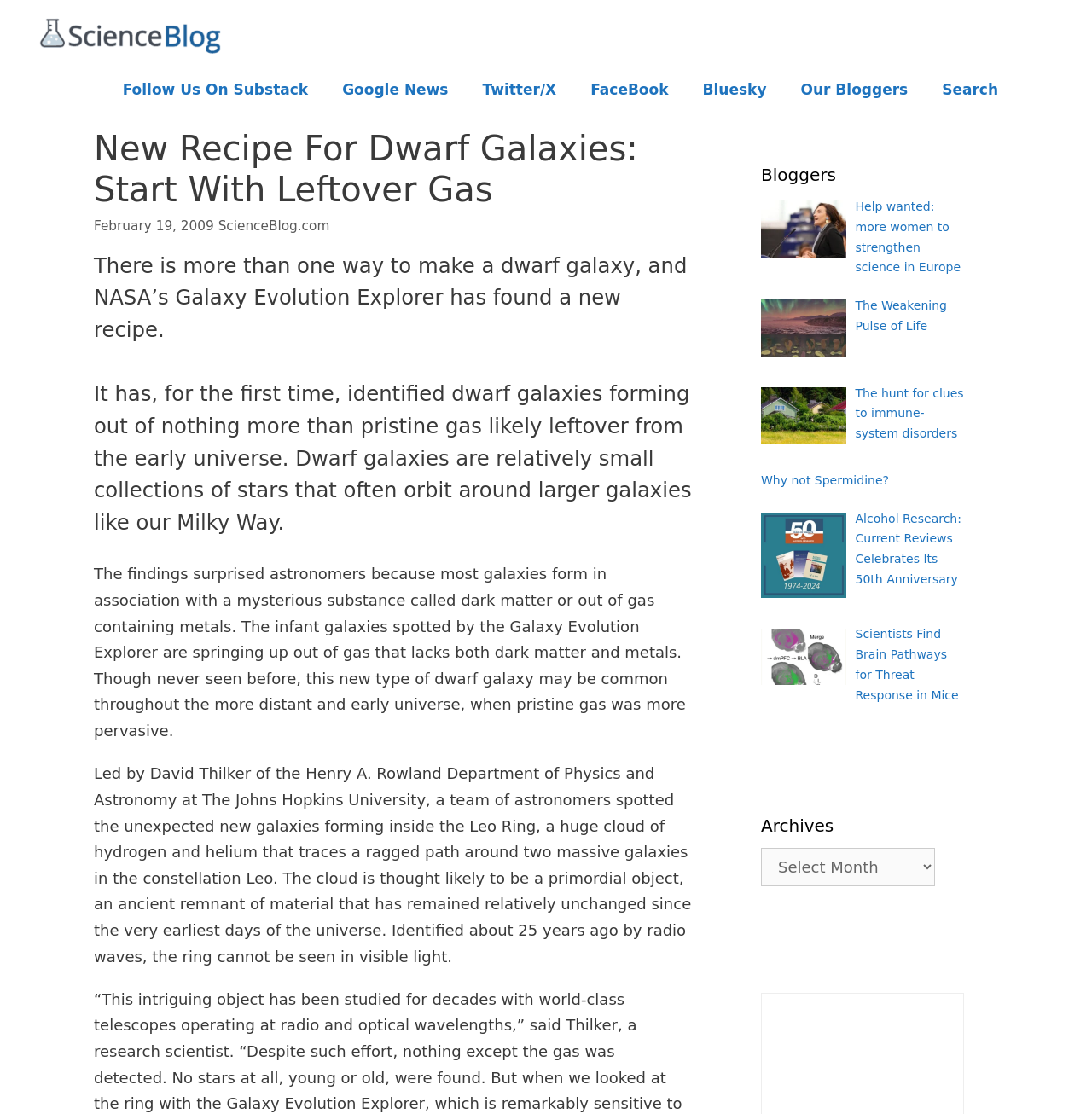What is the type of object that the Leo Ring is thought to be?
Using the image as a reference, answer the question in detail.

The Leo Ring is thought to be a primordial object, an ancient remnant of material that has remained relatively unchanged since the very earliest days of the universe. It is a huge cloud of hydrogen and helium that traces a ragged path around two massive galaxies in the constellation Leo.